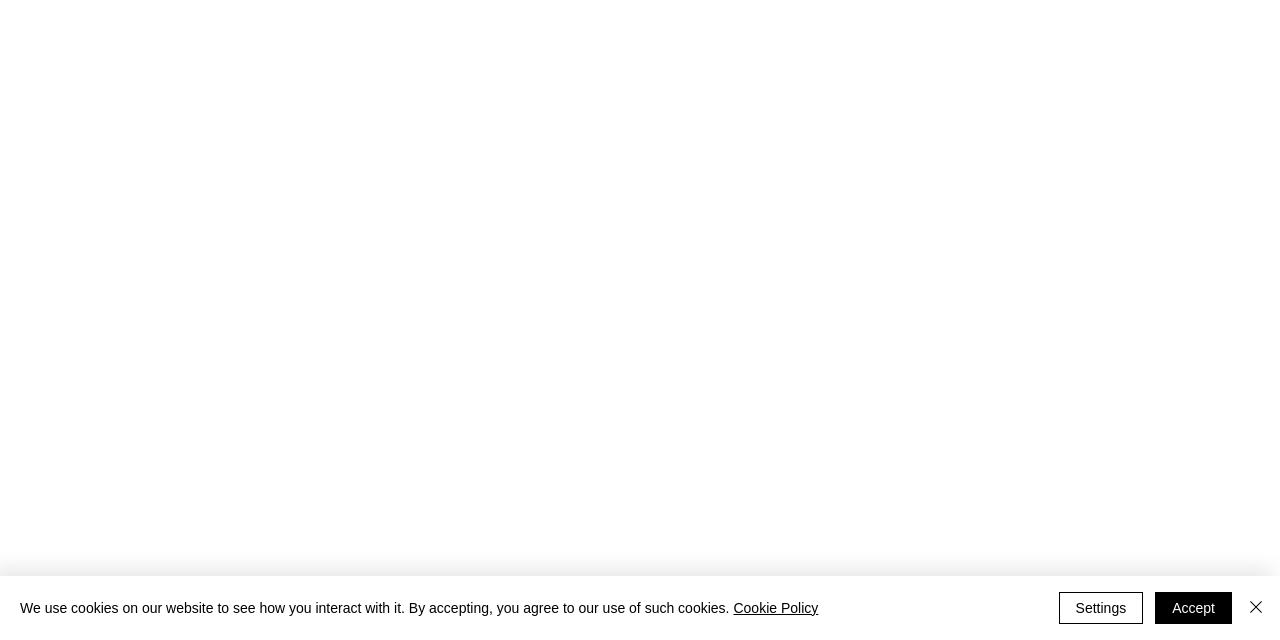Locate the bounding box coordinates of the UI element described by: "Cookie Policy". Provide the coordinates as four float numbers between 0 and 1, formatted as [left, top, right, bottom].

[0.573, 0.937, 0.639, 0.962]